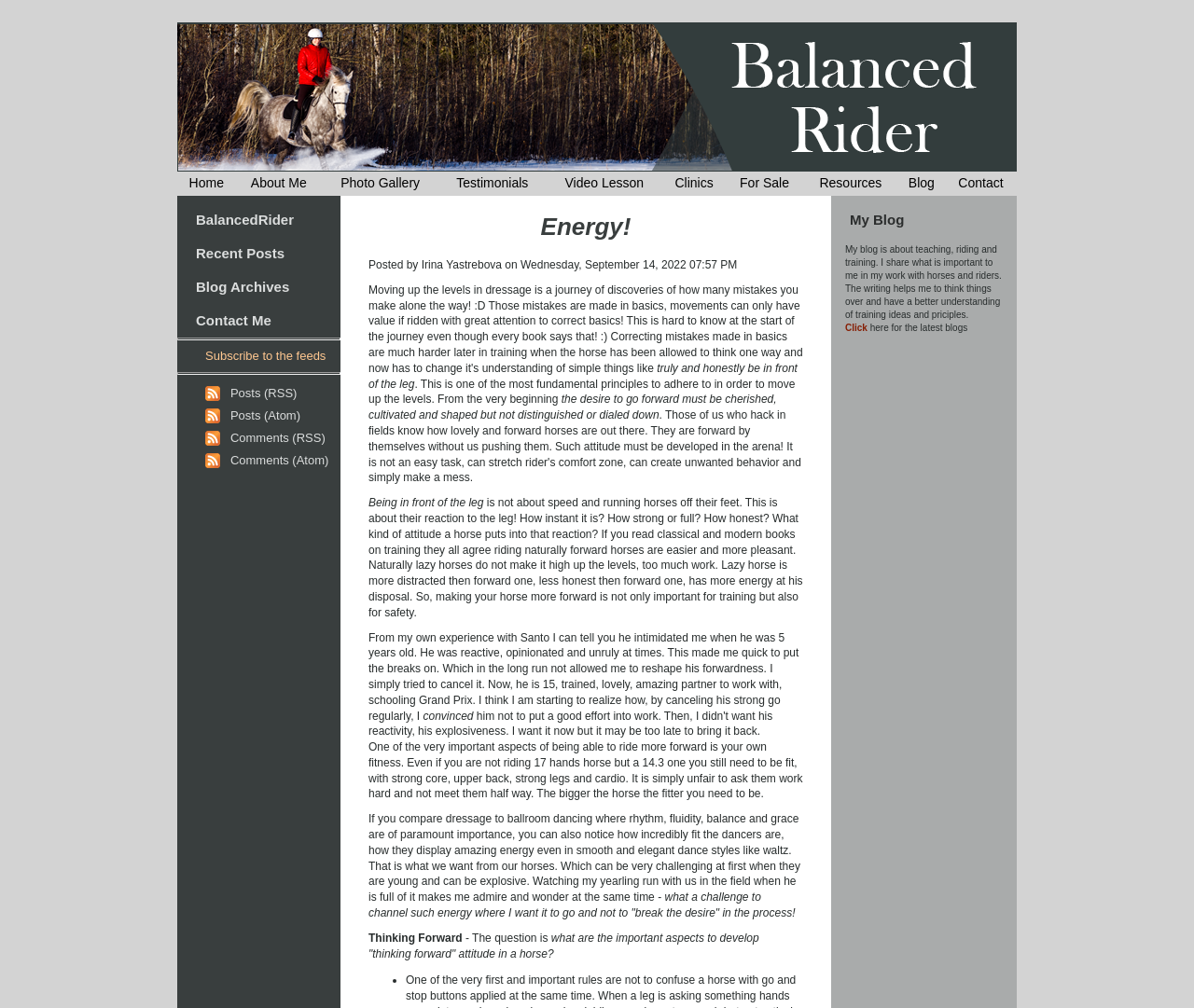What is the content of the image in the second row?
Respond to the question with a single word or phrase according to the image.

An image